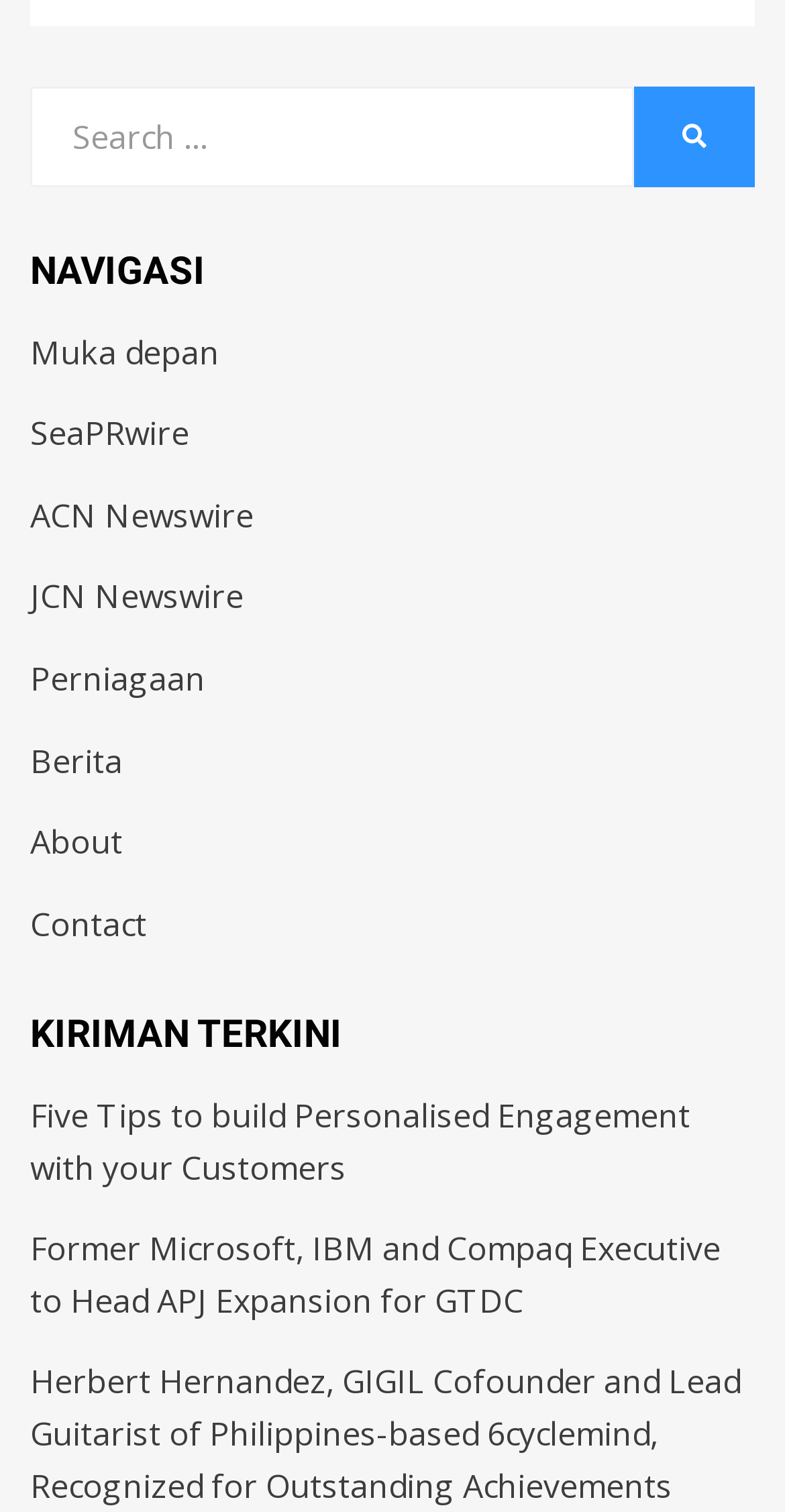Pinpoint the bounding box coordinates of the area that should be clicked to complete the following instruction: "Click the Home link". The coordinates must be given as four float numbers between 0 and 1, i.e., [left, top, right, bottom].

None